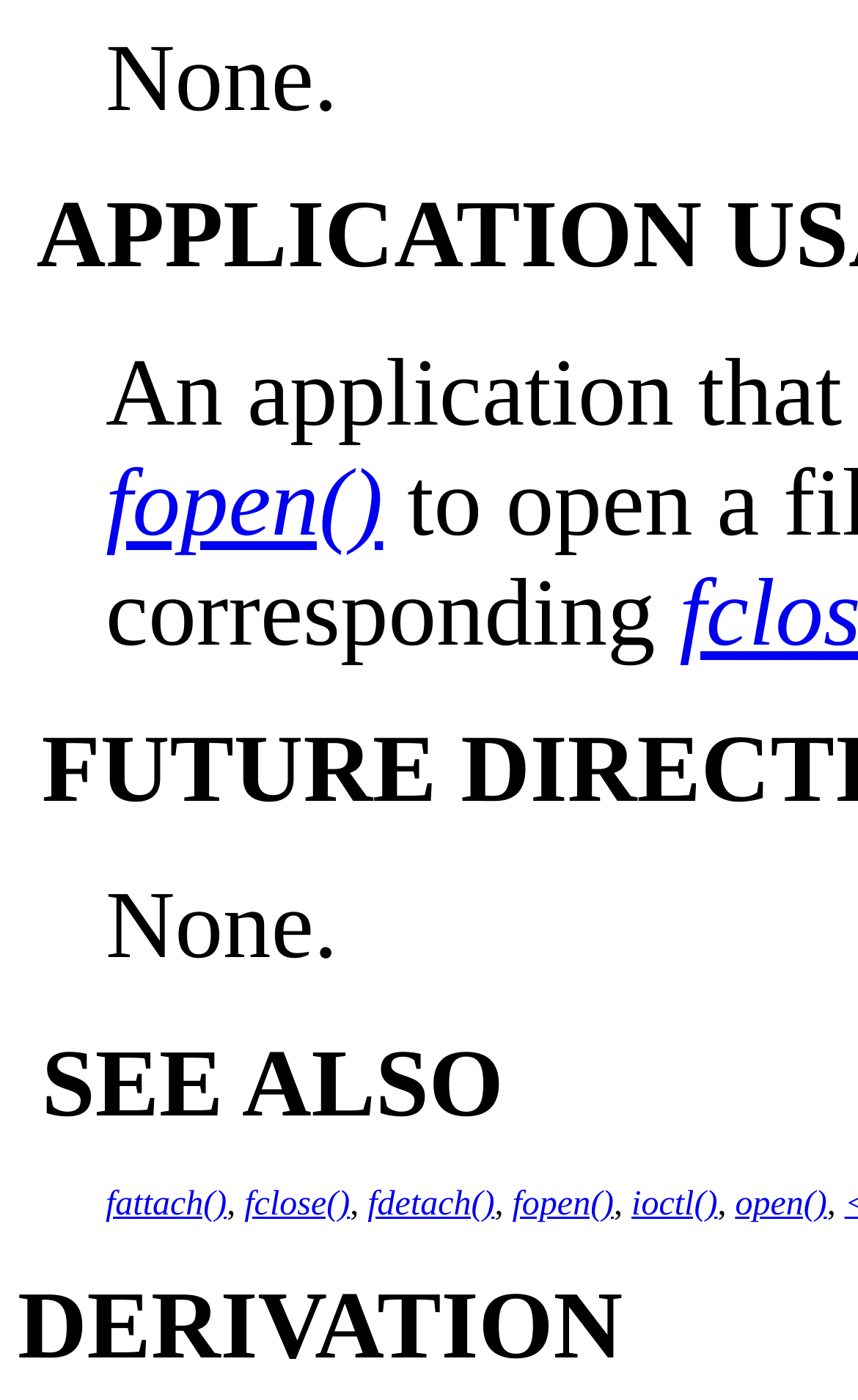Use a single word or phrase to answer the question: What is the last link on this webpage?

open()